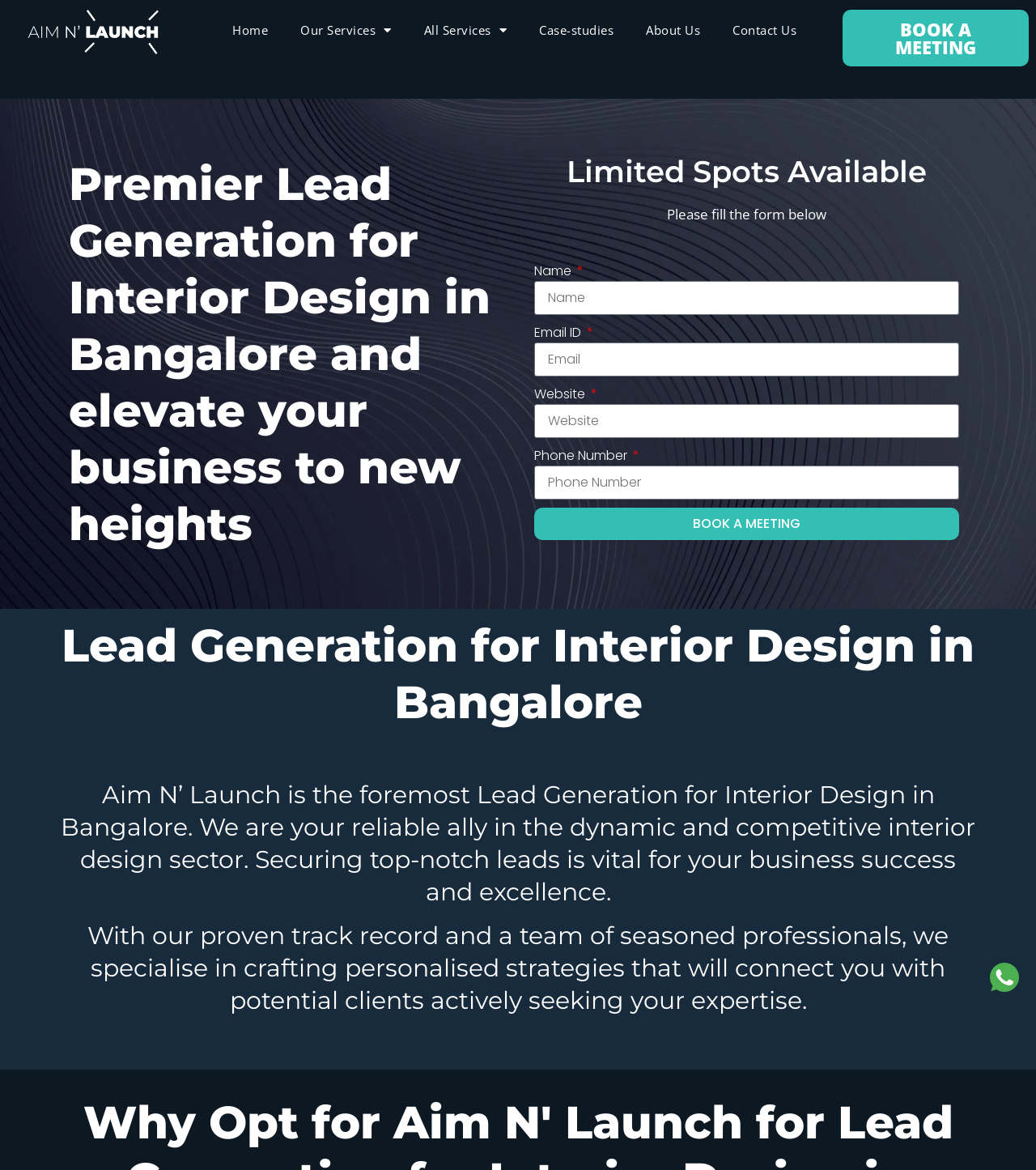Show the bounding box coordinates for the element that needs to be clicked to execute the following instruction: "Fill in the 'Name' field". Provide the coordinates in the form of four float numbers between 0 and 1, i.e., [left, top, right, bottom].

[0.516, 0.24, 0.926, 0.269]